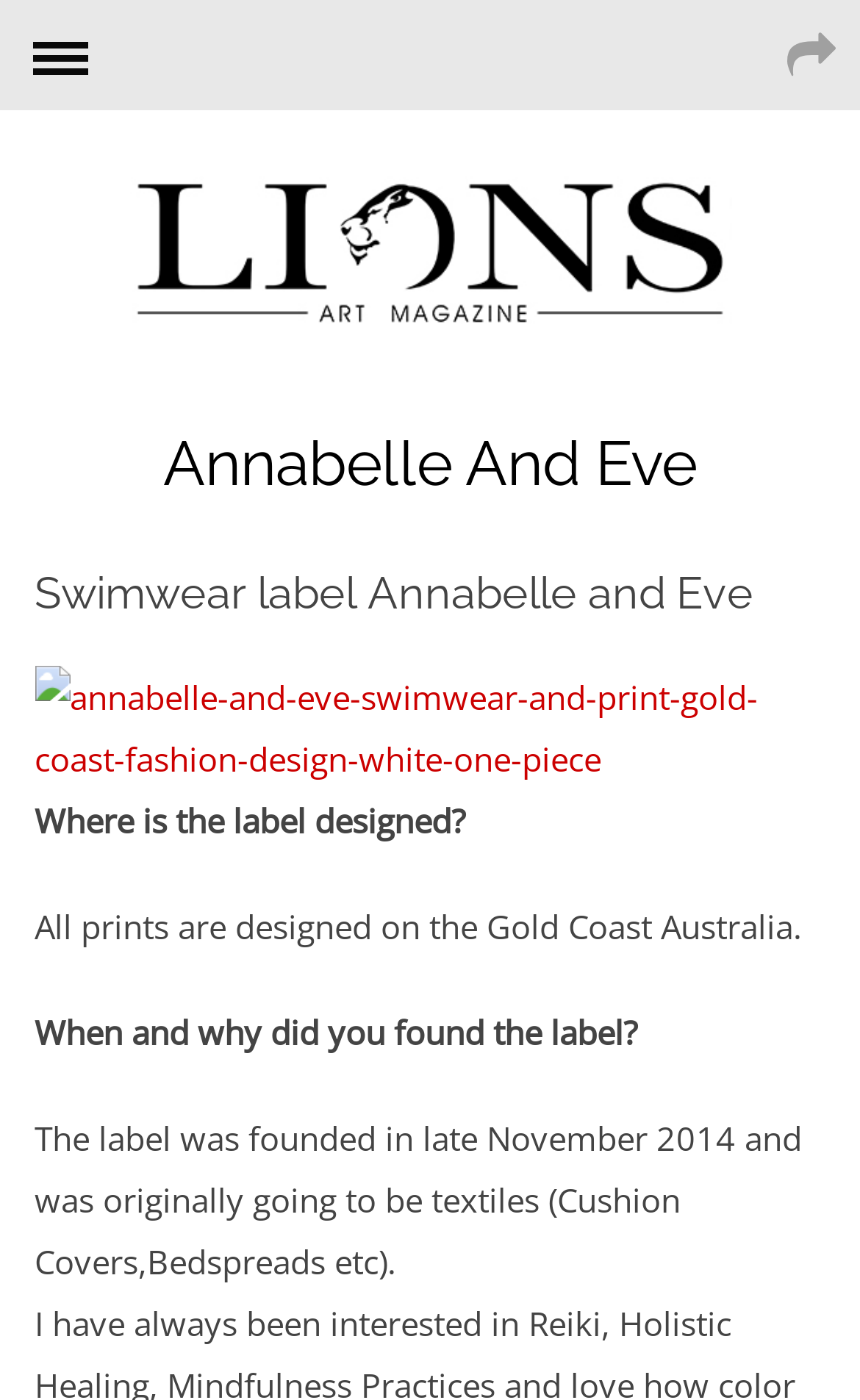What is the purpose of the search box?
Look at the image and provide a detailed response to the question.

The purpose of the search box can be inferred from the text 'Search for:' which is associated with the search box, indicating that it is used to search for something within the website.